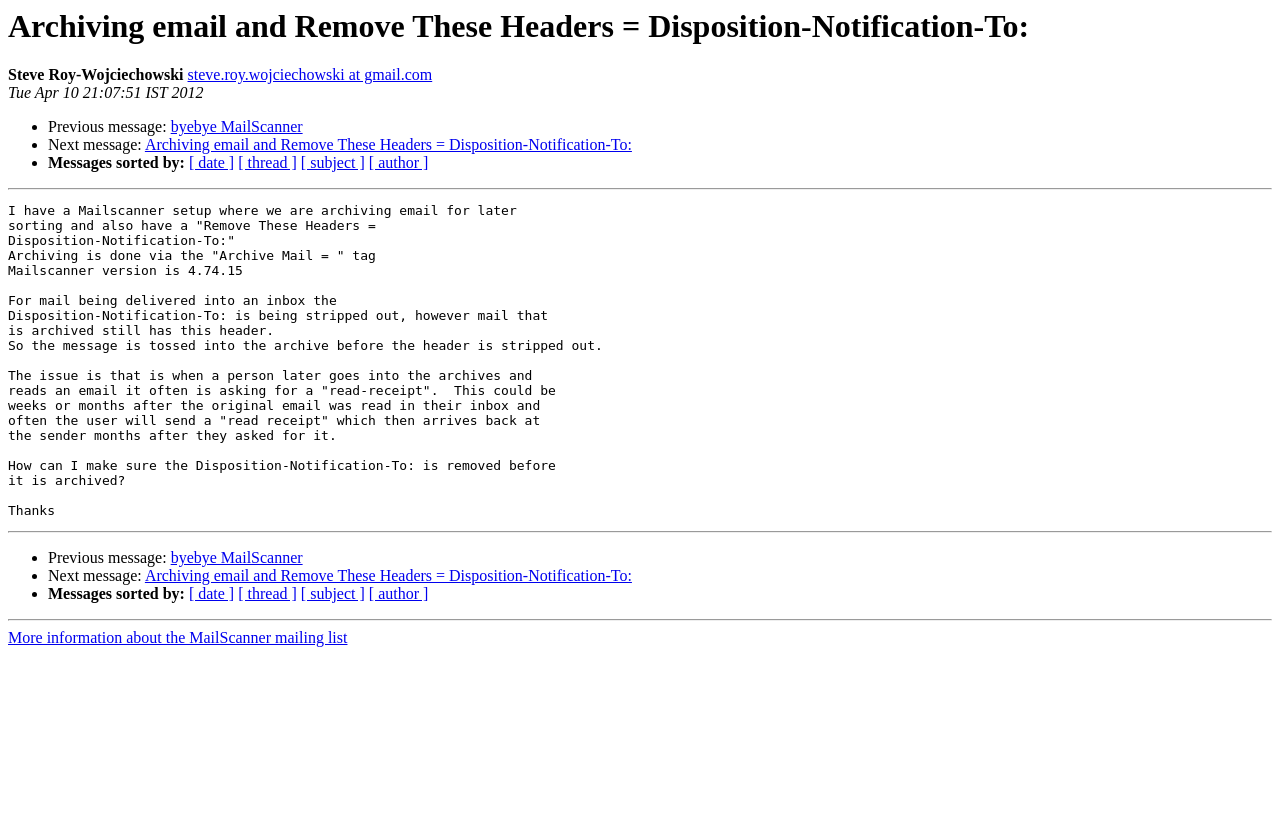What is the author's email address?
Offer a detailed and exhaustive answer to the question.

The author's email address can be found in the link element with the text 'steve.roy.wojciechowski at gmail.com' which is located below the heading 'Archiving email and Remove These Headers = Disposition-Notification-To:'.